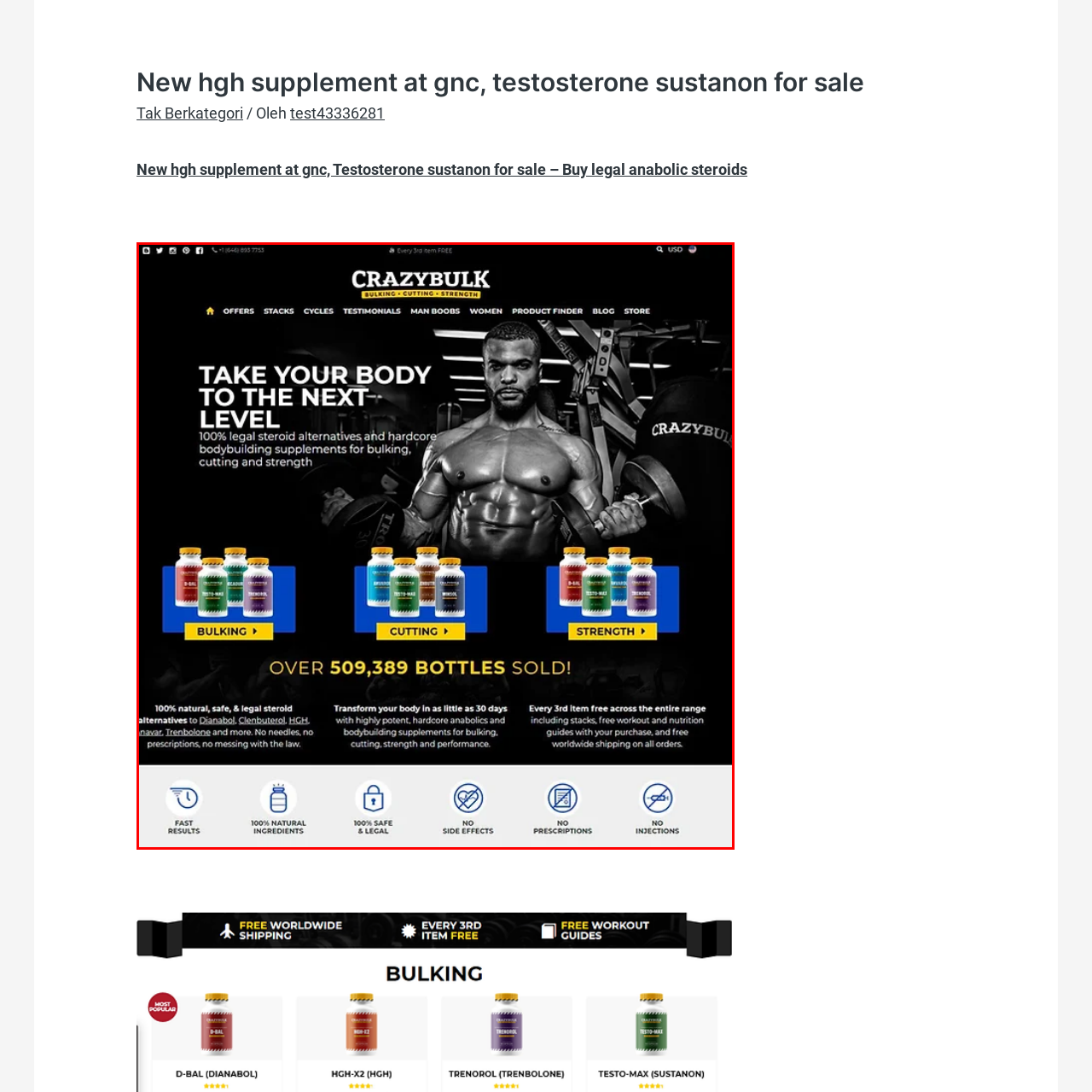Please look at the image within the red bounding box and provide a detailed answer to the following question based on the visual information: What is the theme of the products displayed?

Behind him, there are various products displayed, emphasizing the theme of bodybuilding supplements, which conveys a powerful message about achieving fitness goals through the use of these products.